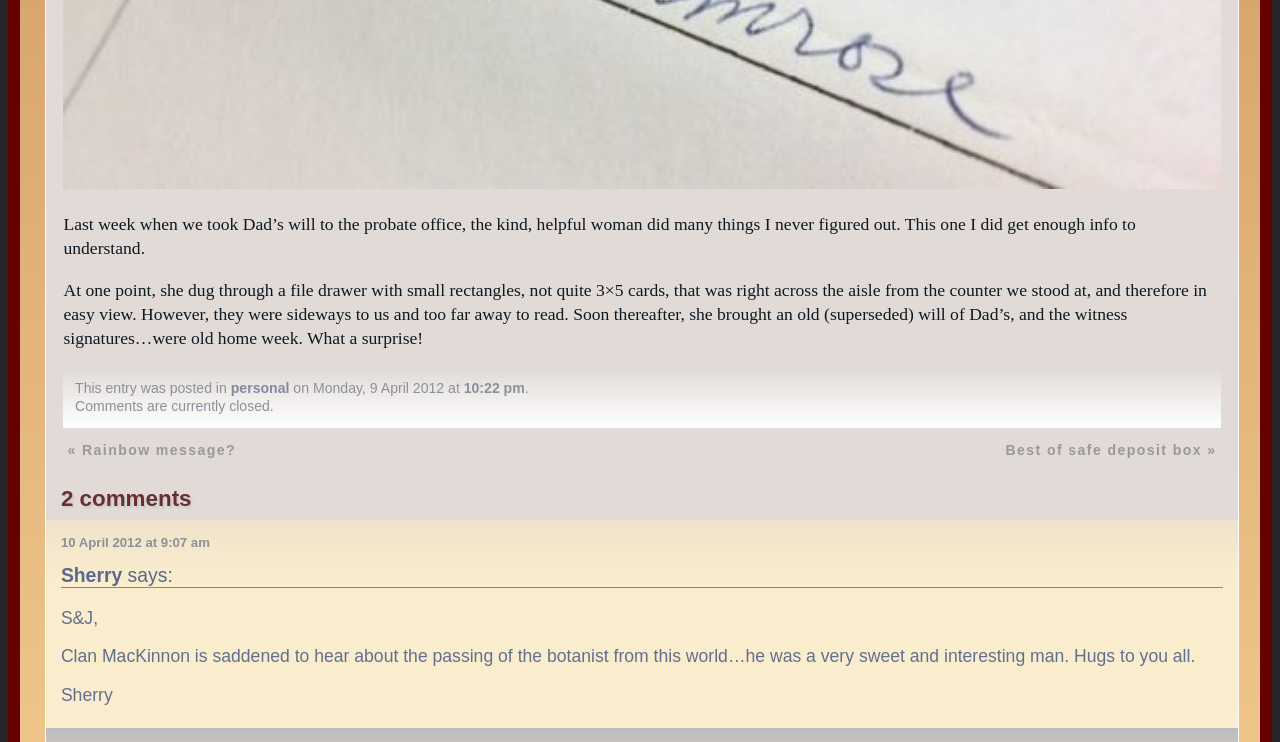Calculate the bounding box coordinates for the UI element based on the following description: "Rainbow message?". Ensure the coordinates are four float numbers between 0 and 1, i.e., [left, top, right, bottom].

[0.064, 0.596, 0.184, 0.618]